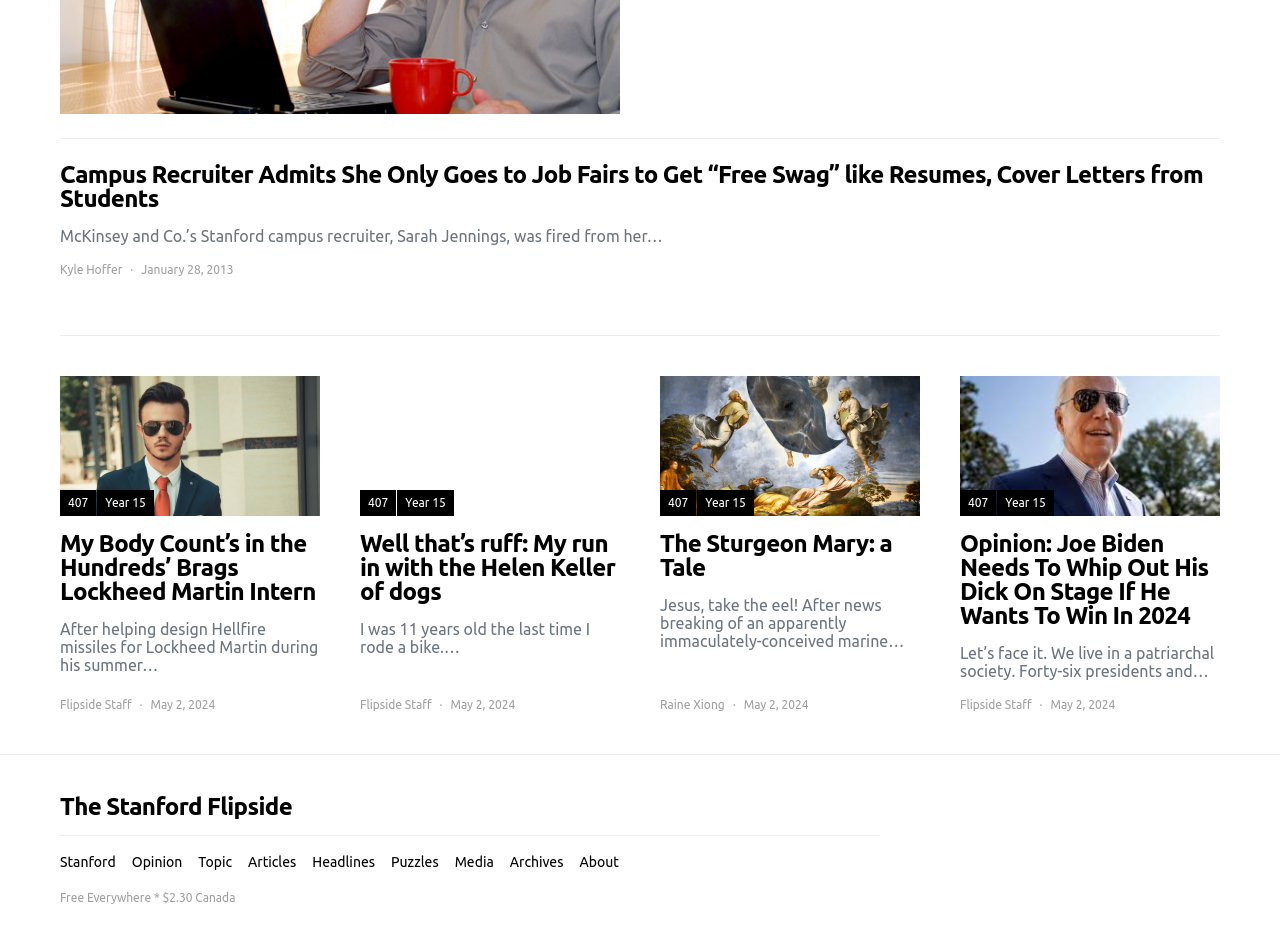How many articles are on this webpage?
Please give a detailed and elaborate answer to the question based on the image.

I counted the number of article elements on the webpage, which are [301], [63], [64], and [65]. Each of these elements contains a heading and some text, indicating that they are separate articles.